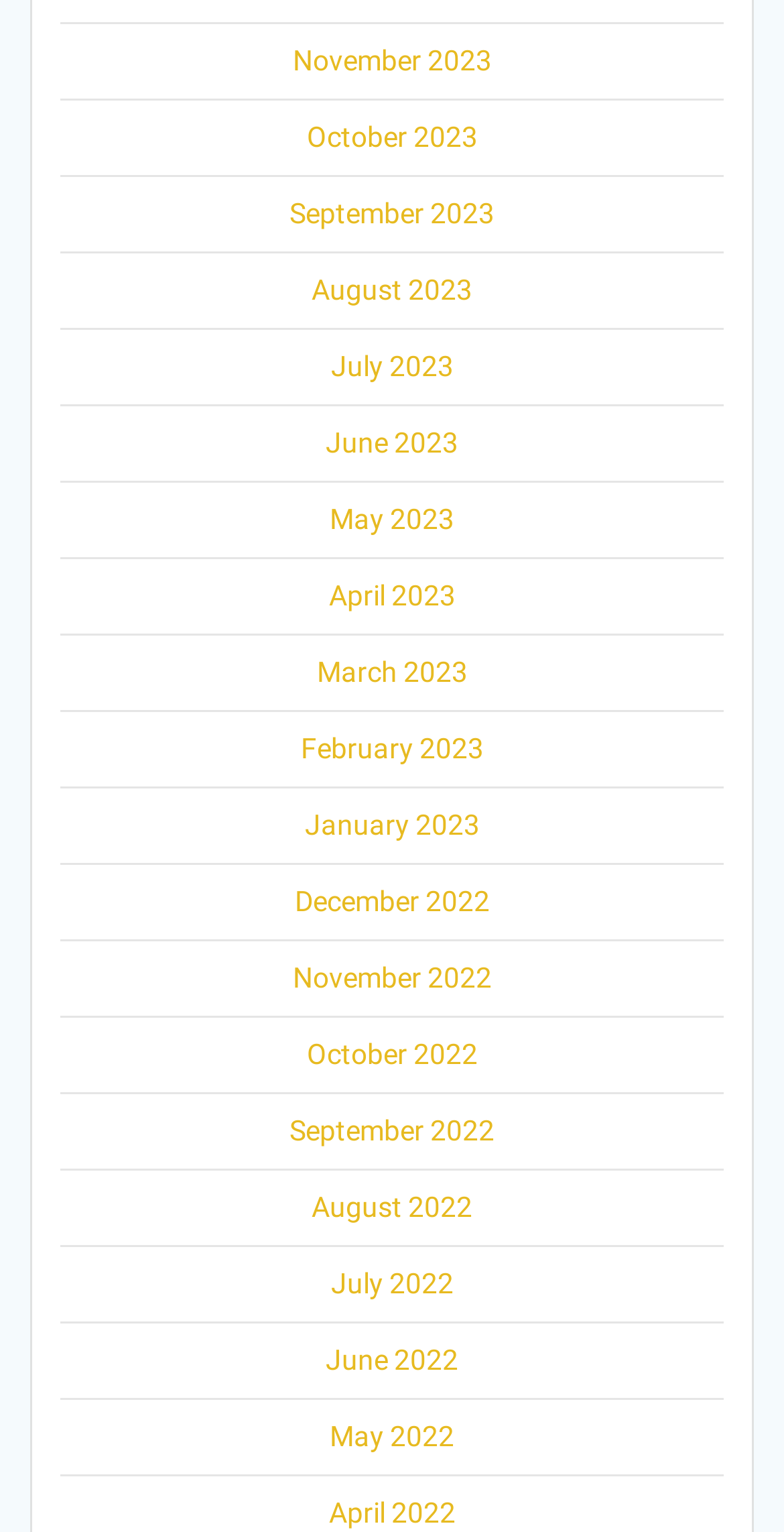Carefully examine the image and provide an in-depth answer to the question: What is the earliest month listed?

By examining the list of links, I can see that the bottommost link is 'April 2022', which suggests that it is the earliest month listed.